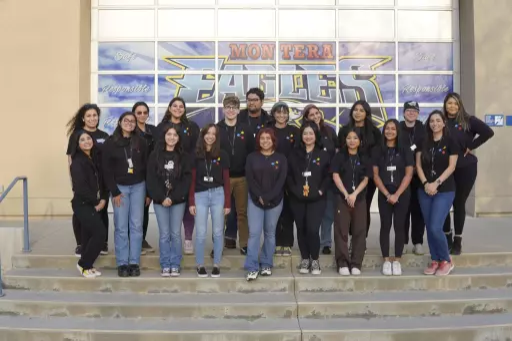What is the color of the students' attire?
Using the image, elaborate on the answer with as much detail as possible.

The caption states that the students are 'dressed in coordinated black attire', which implies that the students are all wearing black clothes.